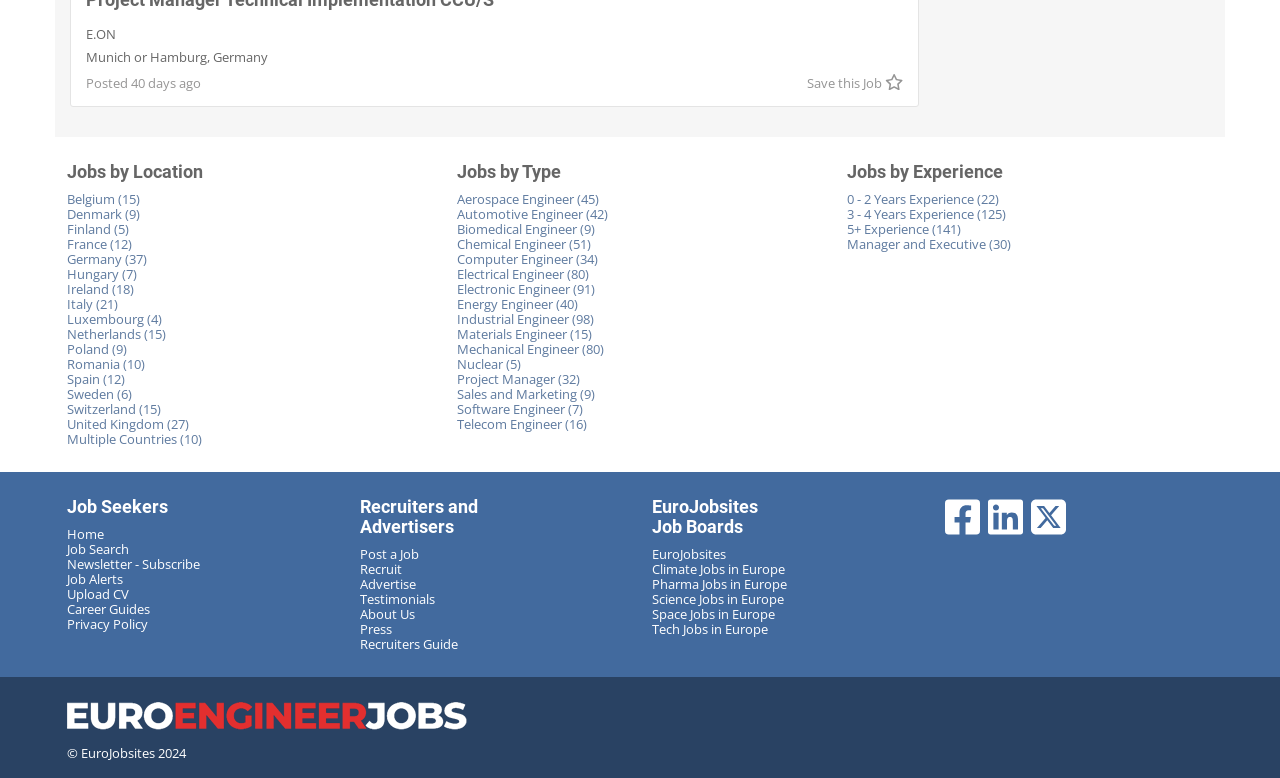Examine the image and give a thorough answer to the following question:
How many countries are listed?

There are 15 countries listed under the 'Jobs by Location' heading, including Belgium, Denmark, Finland, and so on.